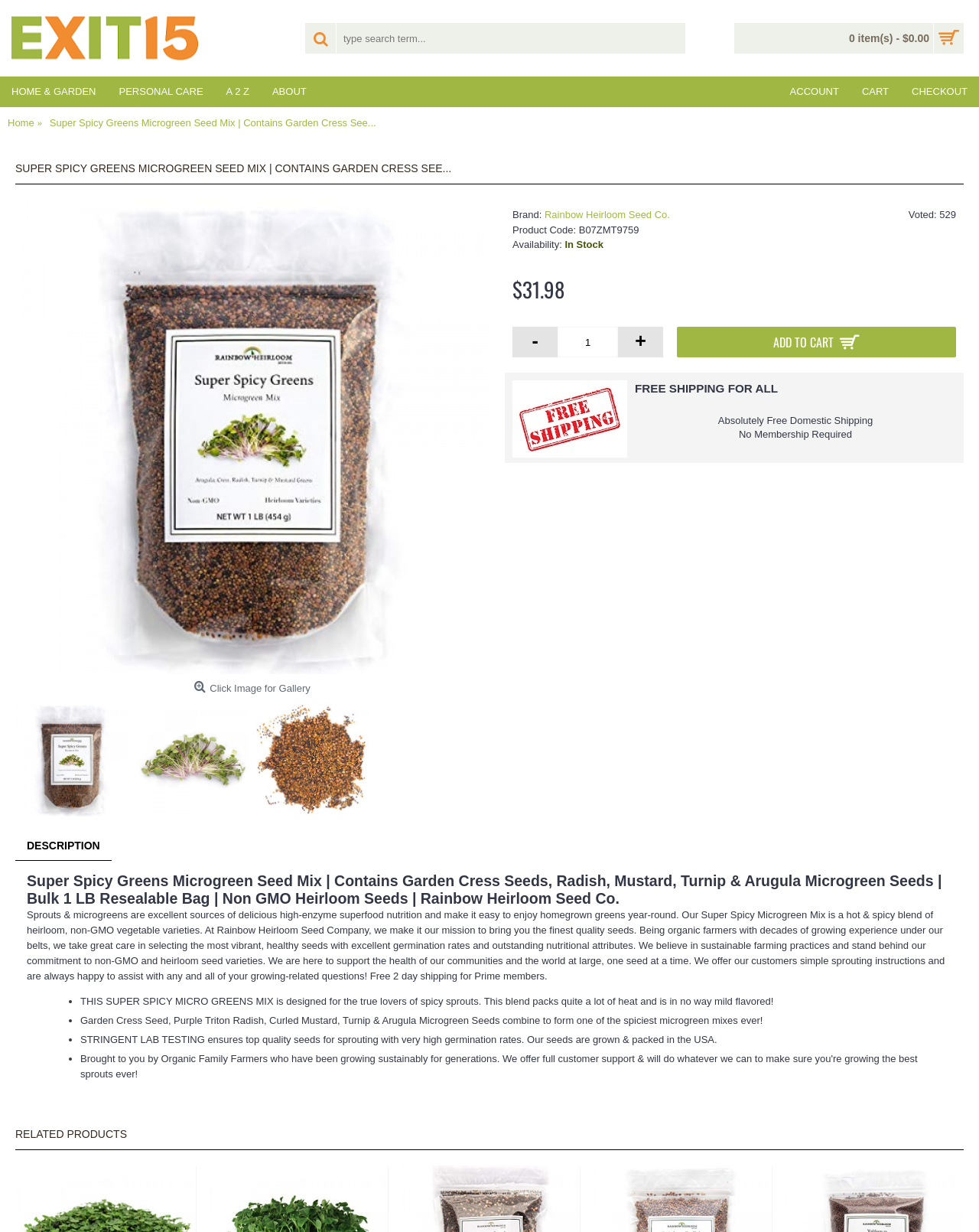Determine the bounding box coordinates for the clickable element required to fulfill the instruction: "Click the Home link". Provide the coordinates as four float numbers between 0 and 1, i.e., [left, top, right, bottom].

None